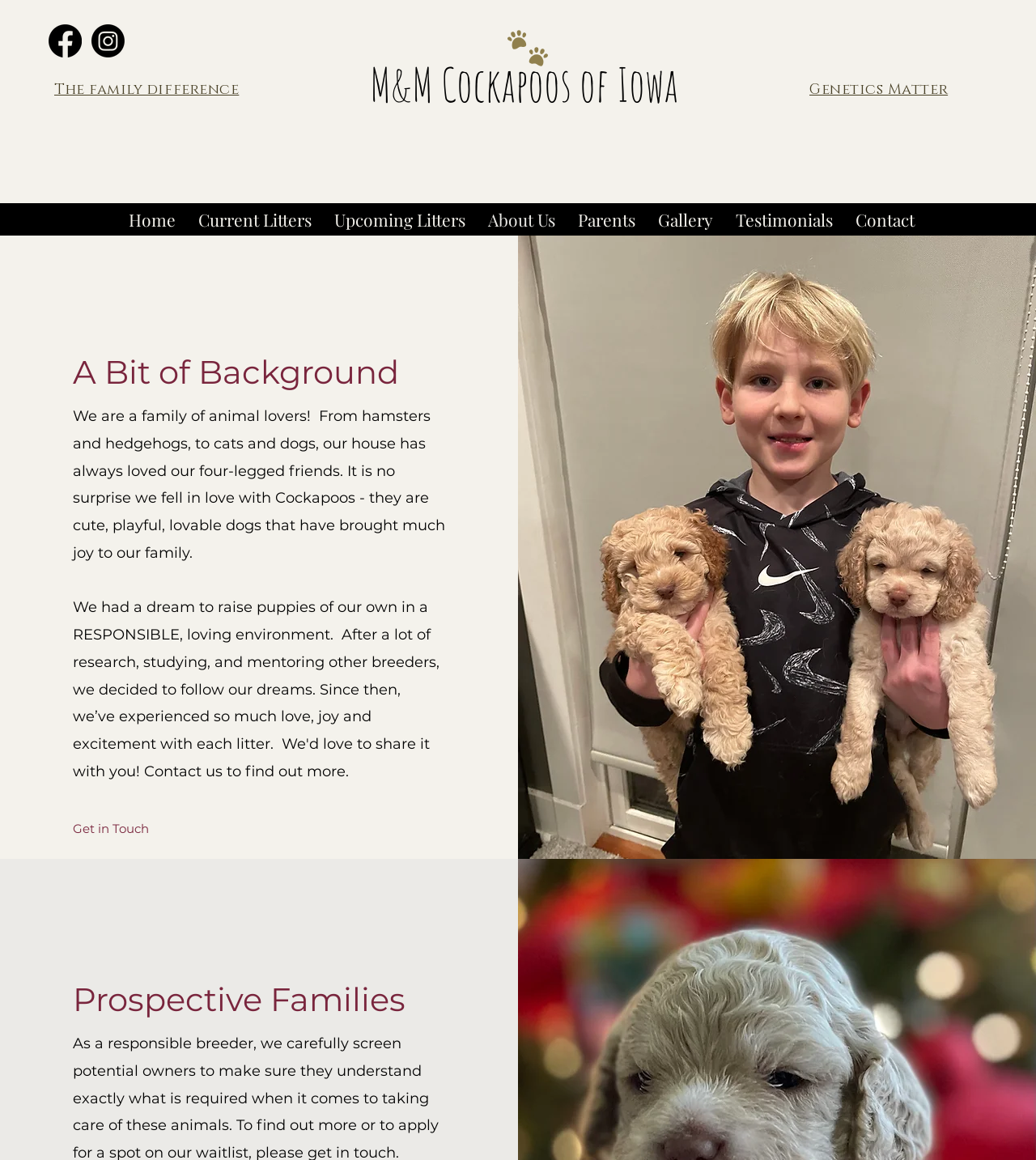Bounding box coordinates are specified in the format (top-left x, top-left y, bottom-right x, bottom-right y). All values are floating point numbers bounded between 0 and 1. Please provide the bounding box coordinate of the region this sentence describes: #comp-ky7hm1gj svg [data-color="1"] {fill: #90804D;}

[0.49, 0.026, 0.529, 0.057]